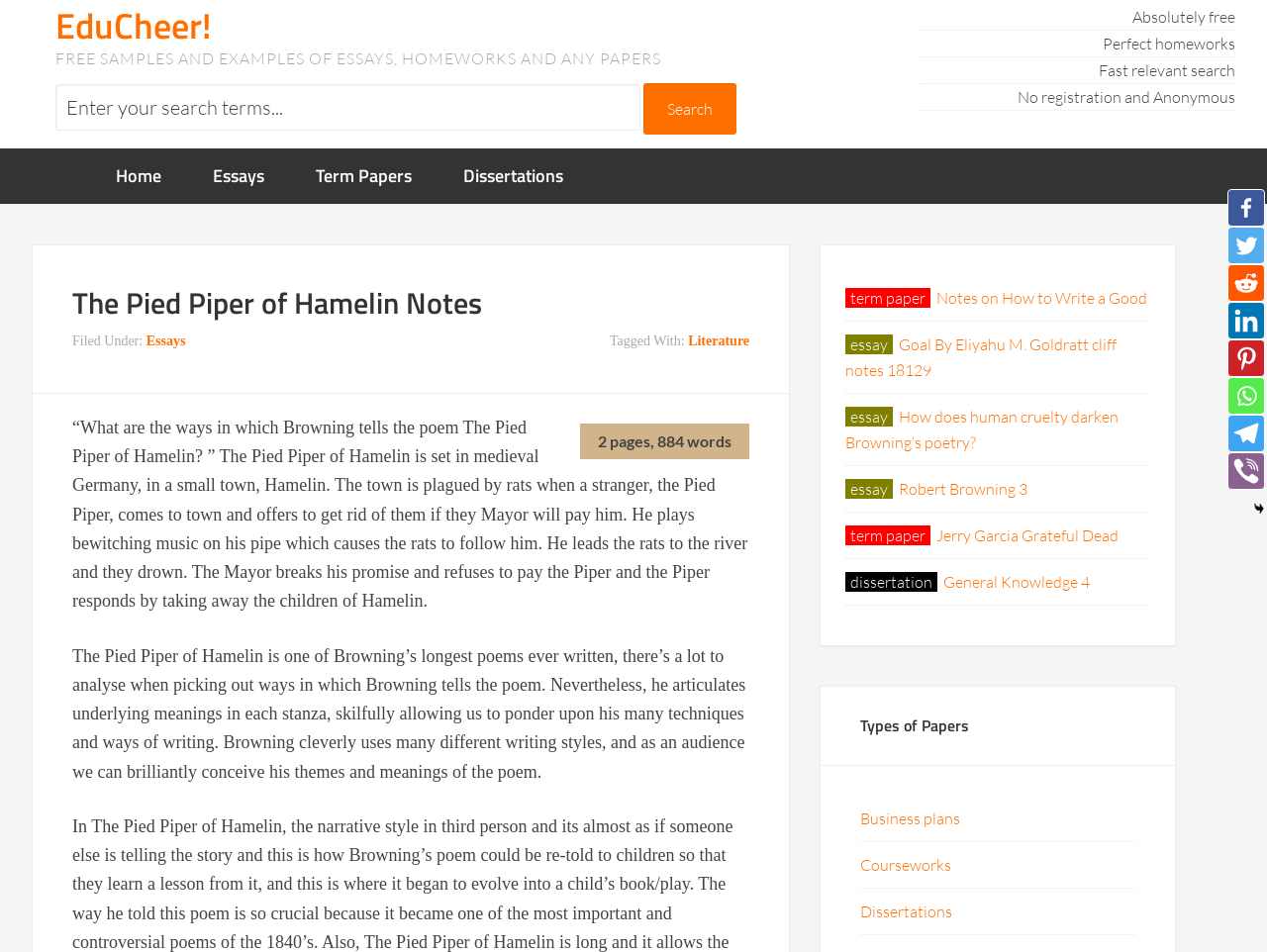Determine the bounding box coordinates for the clickable element to execute this instruction: "Browse dissertations". Provide the coordinates as four float numbers between 0 and 1, i.e., [left, top, right, bottom].

[0.347, 0.156, 0.463, 0.214]